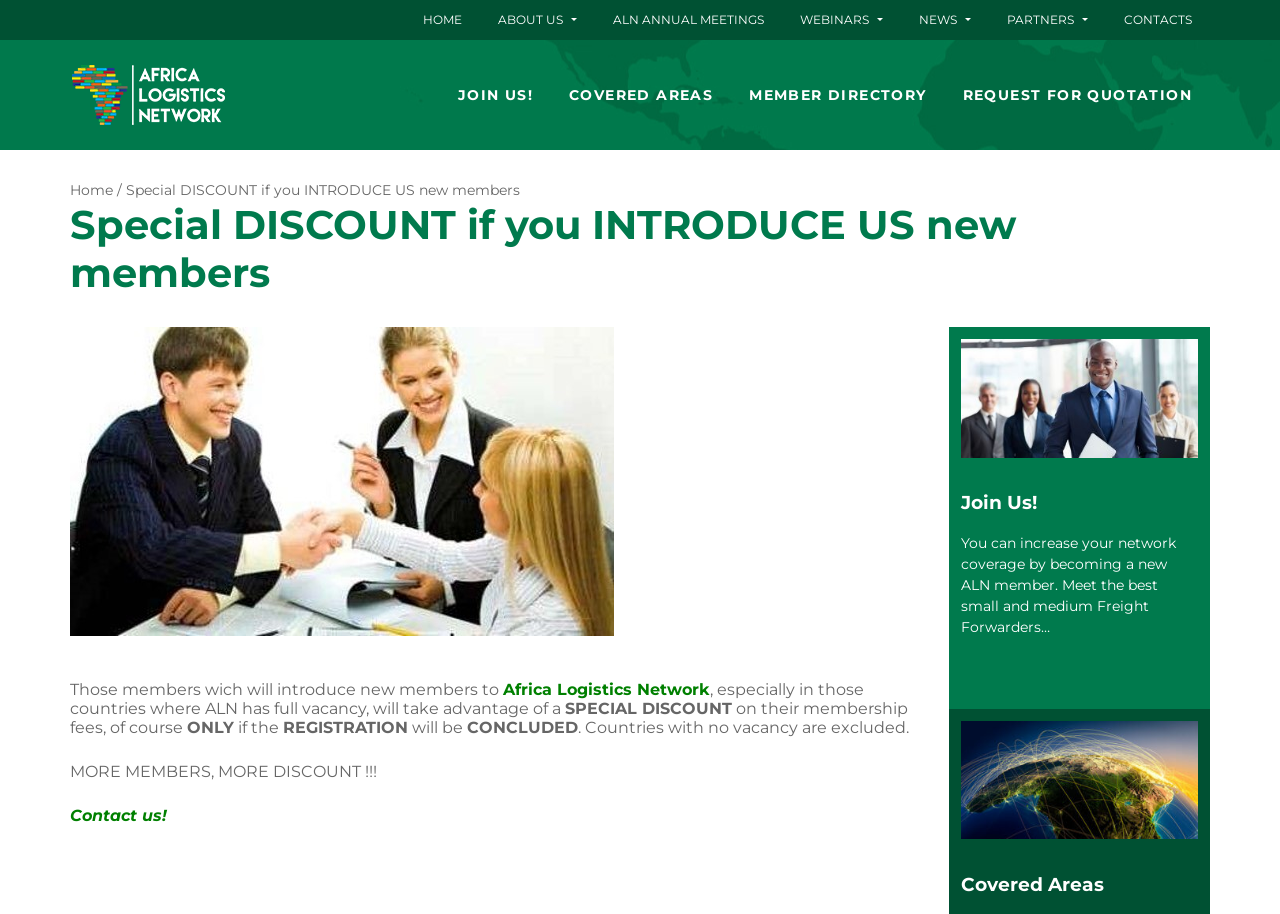Locate the bounding box coordinates of the item that should be clicked to fulfill the instruction: "Click on JOIN US!".

[0.353, 0.082, 0.421, 0.126]